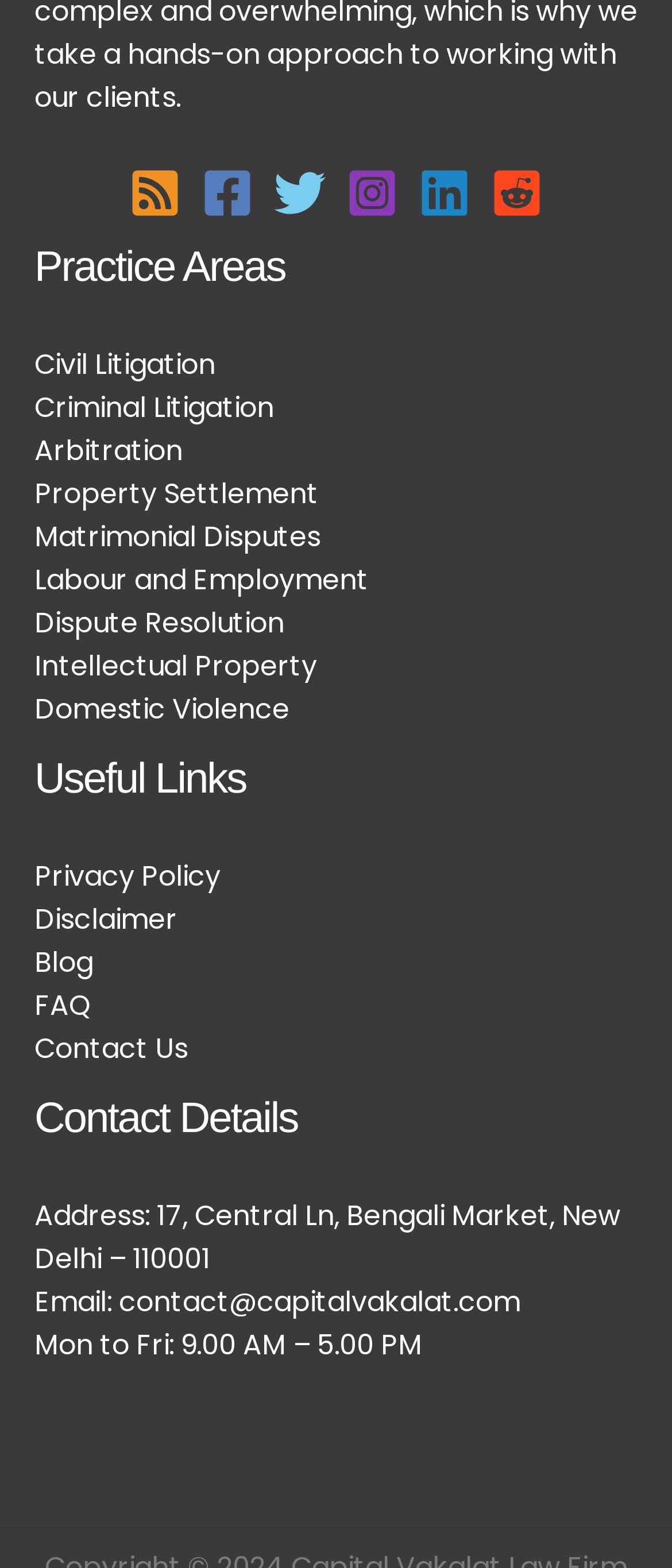How many useful links are provided?
Give a single word or phrase answer based on the content of the image.

5